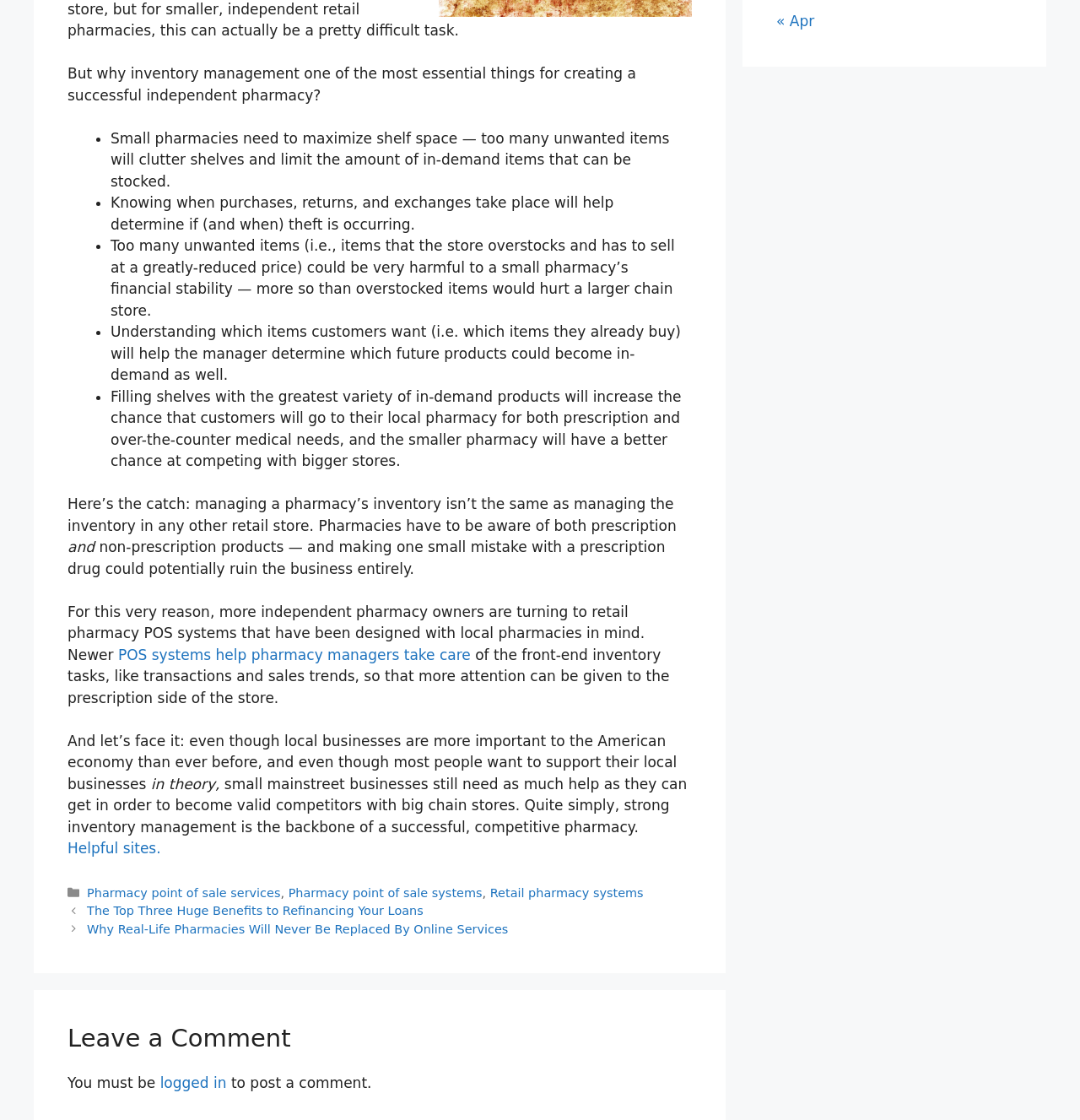Find the bounding box coordinates of the clickable area that will achieve the following instruction: "Click on 'POS systems help pharmacy managers take care'".

[0.109, 0.577, 0.436, 0.592]